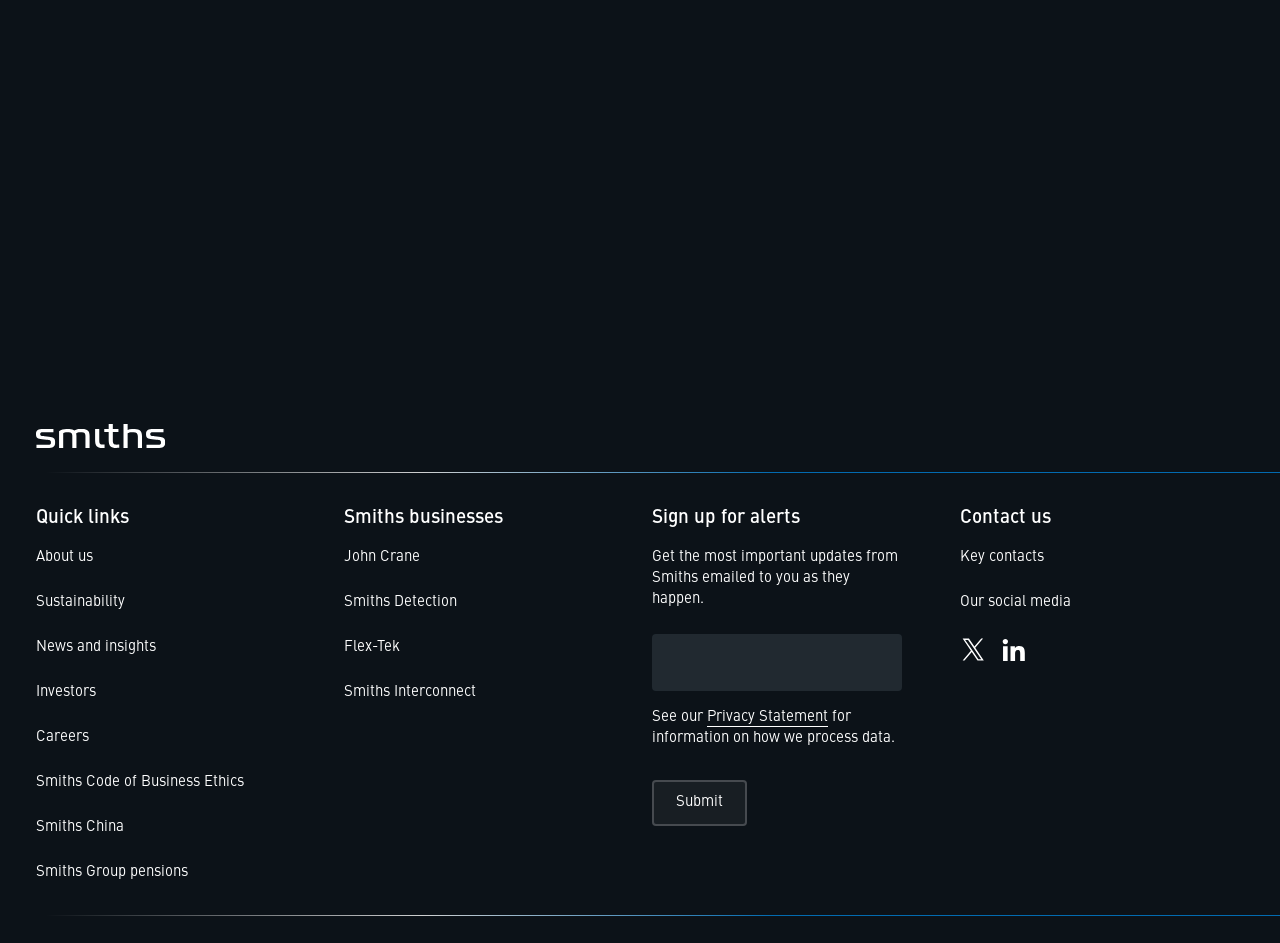Answer this question using a single word or a brief phrase:
What is the purpose of the textbox in the sign up for alerts section?

Enter email